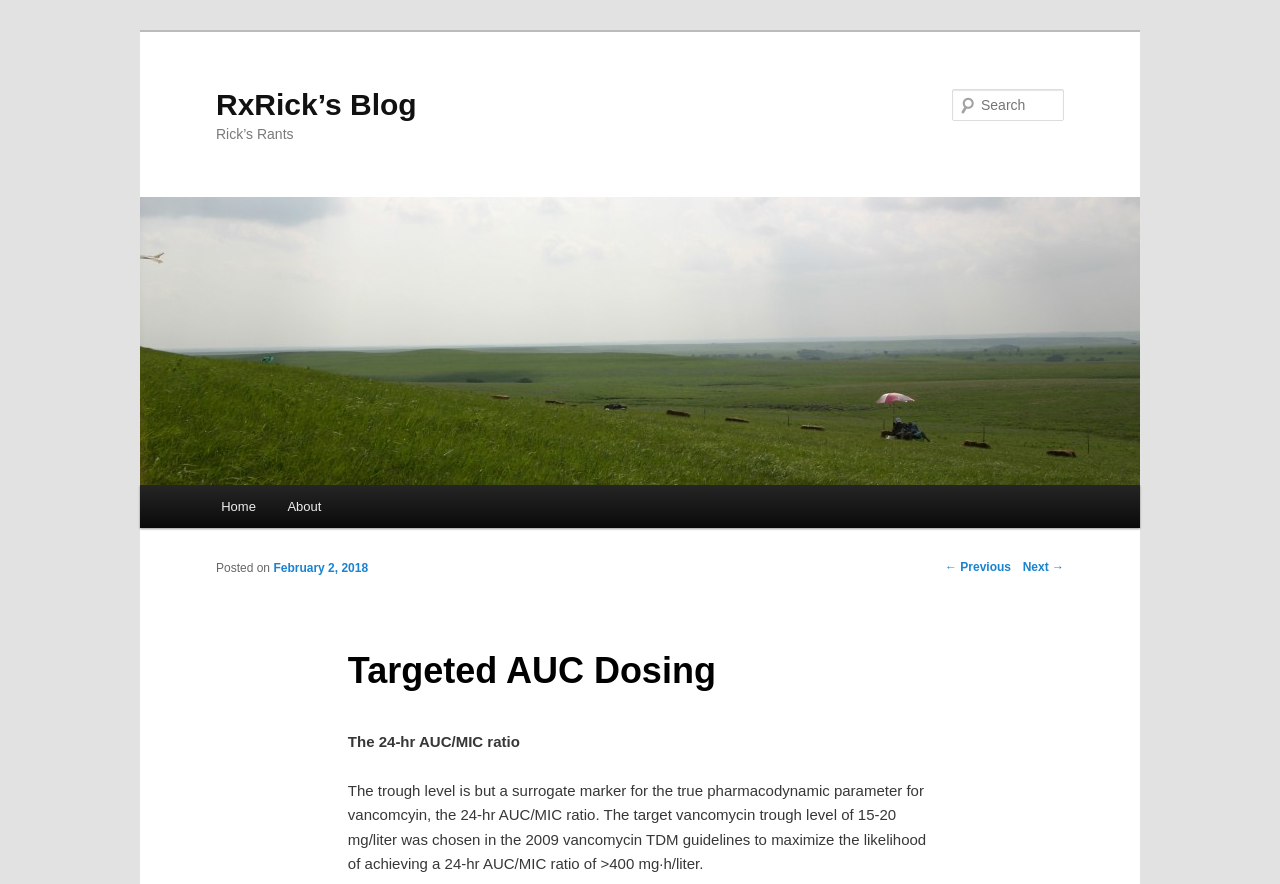Describe the entire webpage, focusing on both content and design.

The webpage is a blog post titled "Targeted AUC Dosing" on RxRick's Blog. At the top, there is a heading "RxRick's Blog" with a link to the blog's homepage. Below it, there is another heading "Rick's Rants". On the top right, there is a search bar with a label "Search" and a text box to input search queries.

The main menu is located on the left side, with links to "Skip to primary content" and "Skip to secondary content". Below these links, there are navigation links to "Home" and "About". 

The main content of the blog post is located on the right side of the page. It starts with a heading "Targeted AUC Dosing" followed by the post date "February 2, 2018". The post content is divided into paragraphs, with the first paragraph explaining that the trough level is a surrogate marker for the true pharmacodynamic parameter for vancomycin, the 24-hr AUC/MIC ratio. The target vancomycin trough level of 15-20 mg/liter was chosen to maximize the likelihood of achieving a 24-hr AUC/MIC ratio of >400 mg·h/liter.

At the bottom of the page, there are post navigation links to "← Previous" and "Next →".